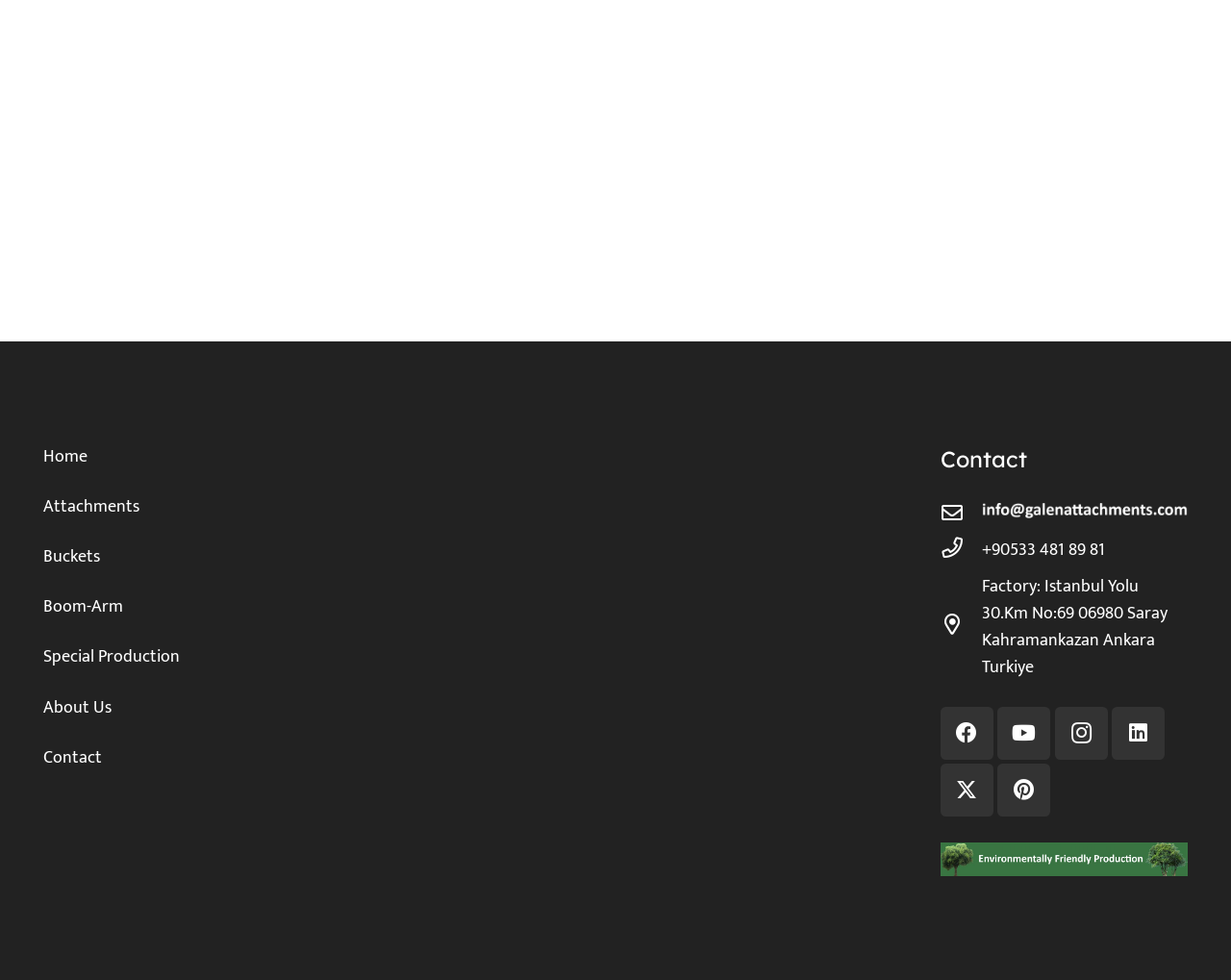Can you determine the bounding box coordinates of the area that needs to be clicked to fulfill the following instruction: "visit Facebook"?

[0.764, 0.721, 0.807, 0.775]